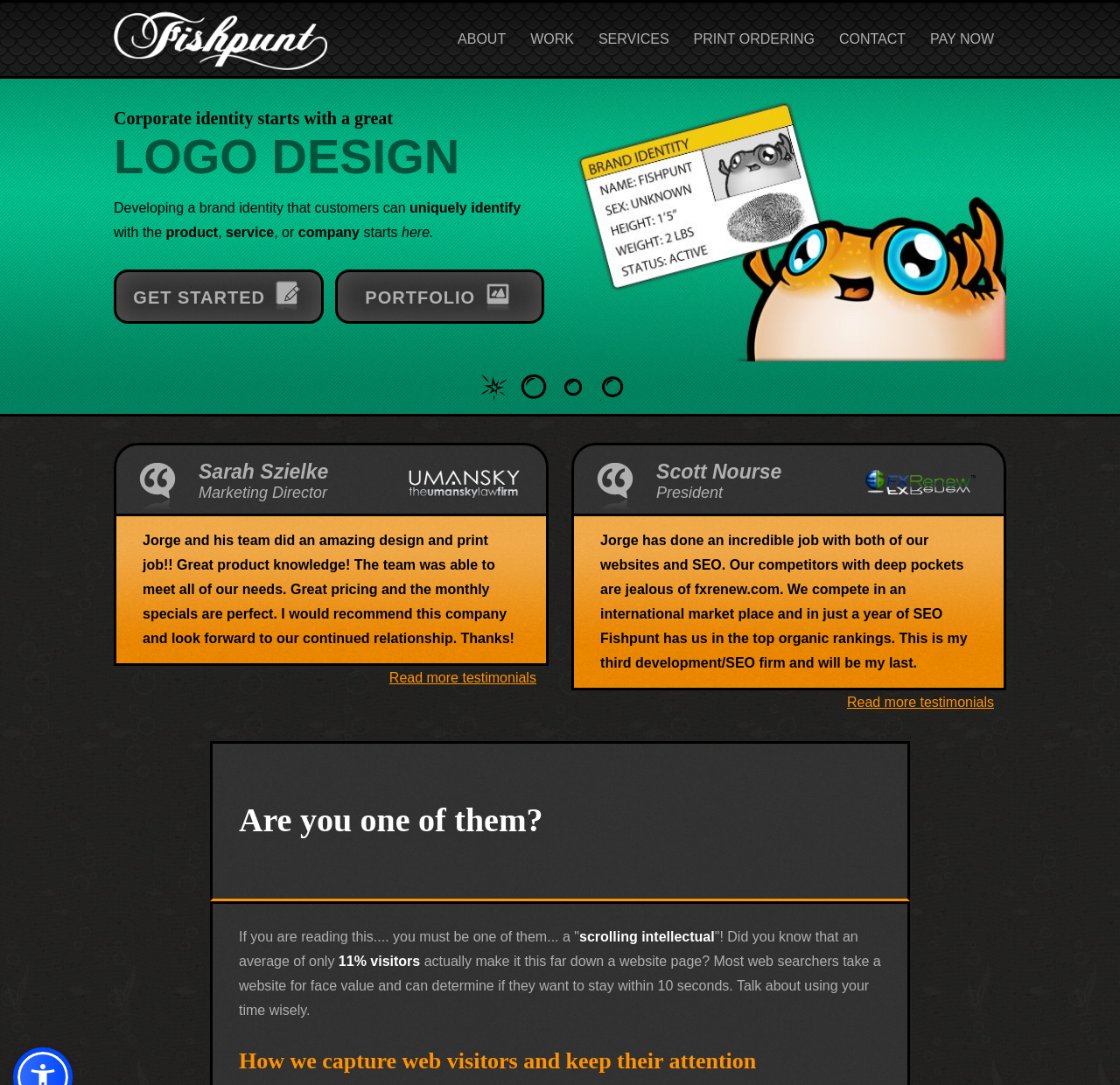Can you provide the bounding box coordinates for the element that should be clicked to implement the instruction: "Click the 'GET STARTED' button"?

[0.102, 0.249, 0.289, 0.299]